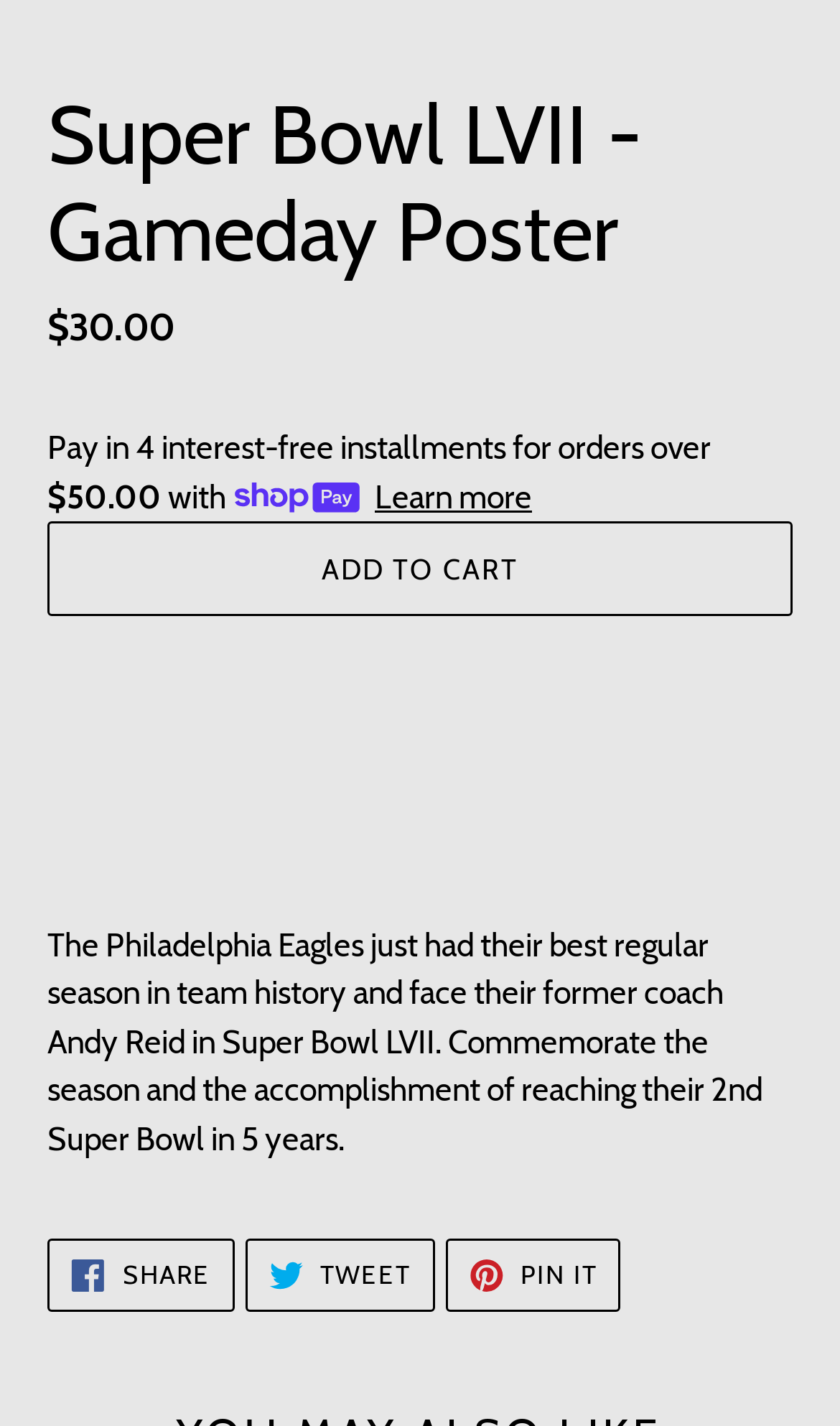Using the details in the image, give a detailed response to the question below:
What is the price of the Super Bowl LVII poster?

The price of the Super Bowl LVII poster can be found in the description list detail section, where it is stated as '$30.00'.